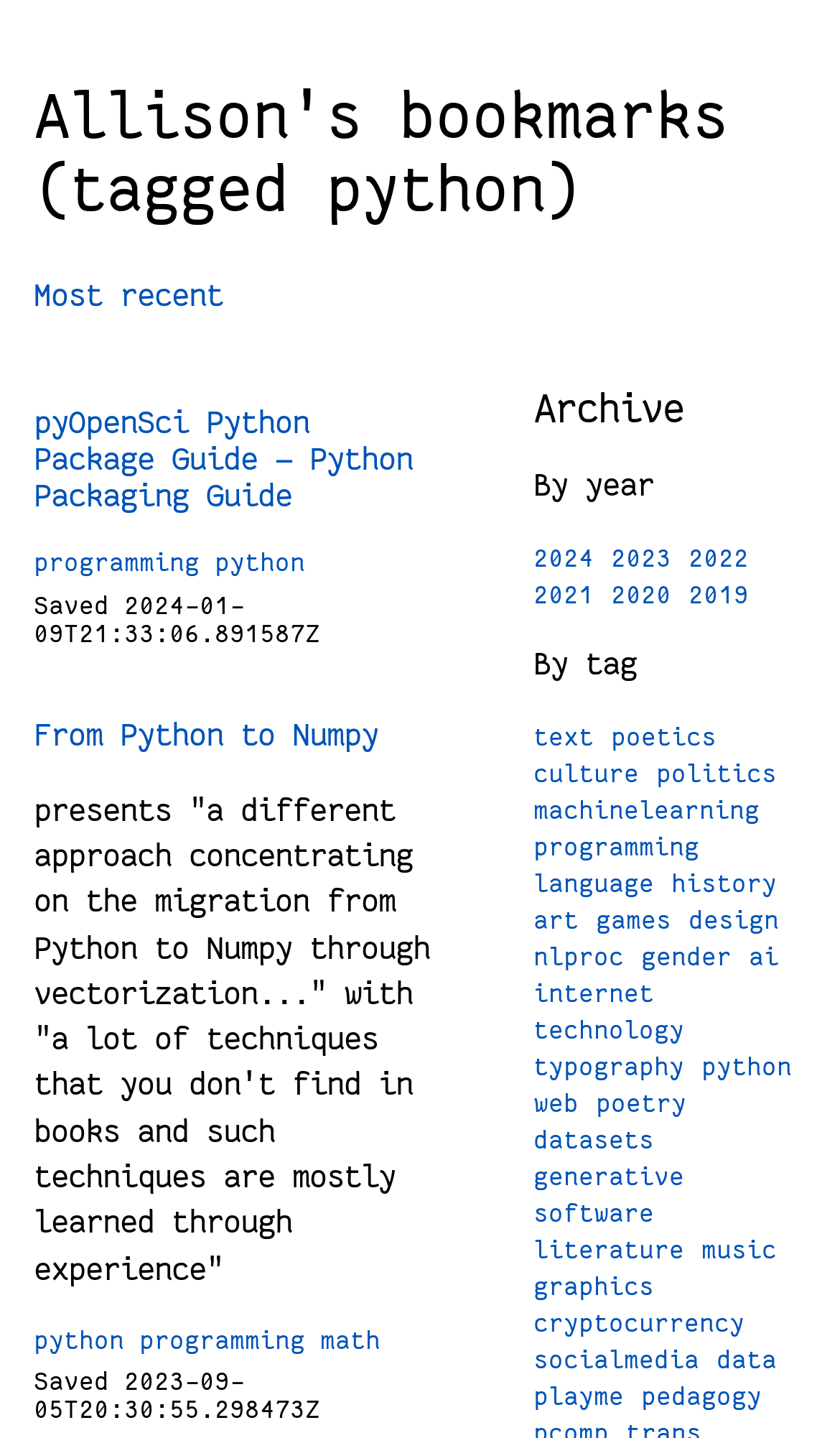Provide an in-depth caption for the webpage.

This webpage appears to be a personal bookmark collection, titled "Allison's bookmarks (tagged python)". The page is divided into two main sections. 

At the top, there is a heading with the title of the page, followed by a link to "Most recent" and a series of articles. Each article contains a heading, a link to the article, and some descriptive text. The articles are arranged vertically, with the most recent one at the top. 

To the right of the articles, there is a section with headings "Archive" and links to different years, from 2024 to 2019. Below the years, there is a section with the heading "By tag" and a list of links to various tags, such as "text", "poetics", "culture", and many others. These links are arranged in a grid-like pattern, with multiple columns. 

There are no images on the page. The overall layout is dense, with a lot of text and links packed into a relatively small space.